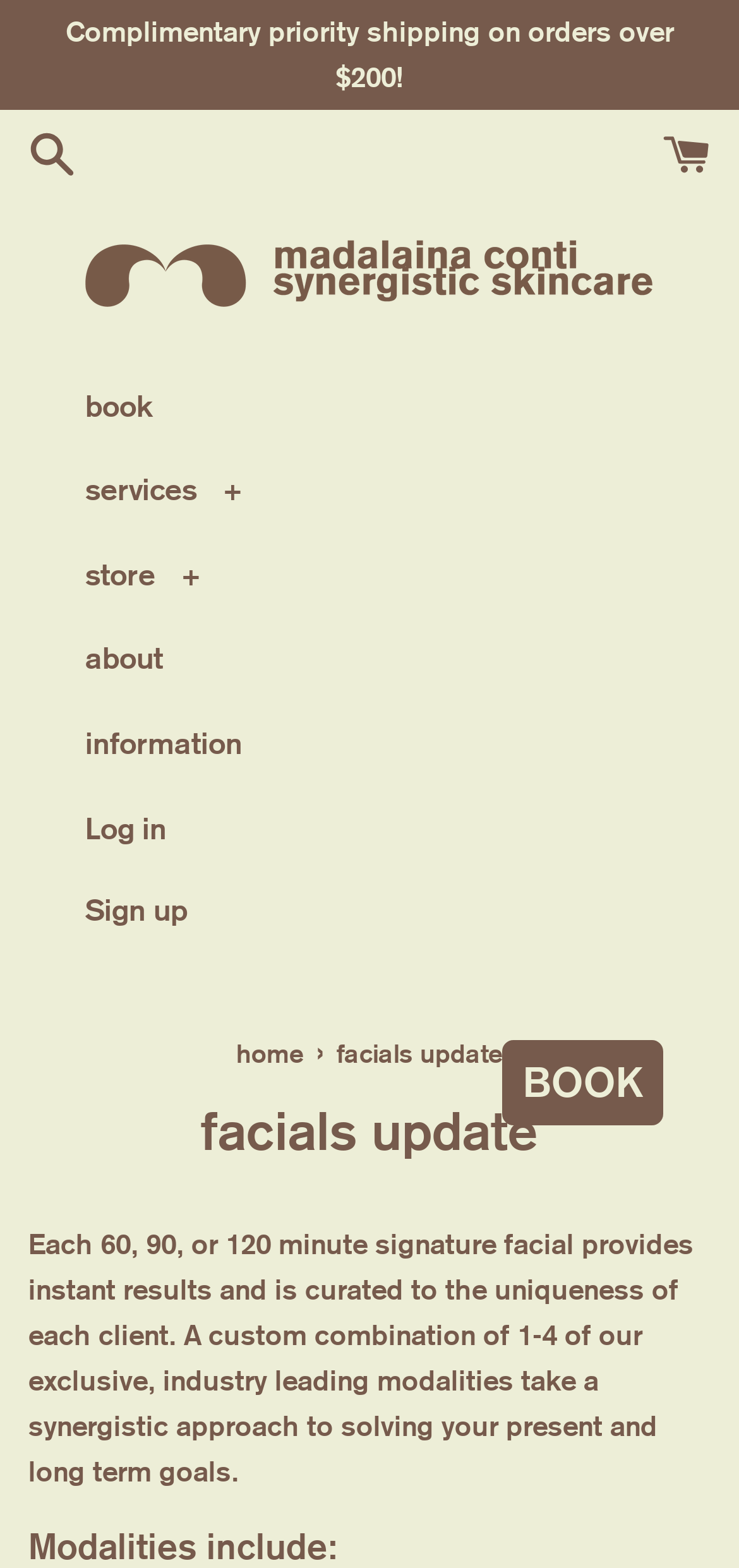How many types of facial treatments are mentioned?
Please answer the question with as much detail as possible using the screenshot.

Two types of facial treatments are mentioned on the webpage: the Synergistic Signature Qi Facial and the Radio Frequency Contraindications. These are mentioned in the dialog elements with headings 'Synergistic Signature Qi Facial' and 'Radio Frequency Contraindications' respectively.